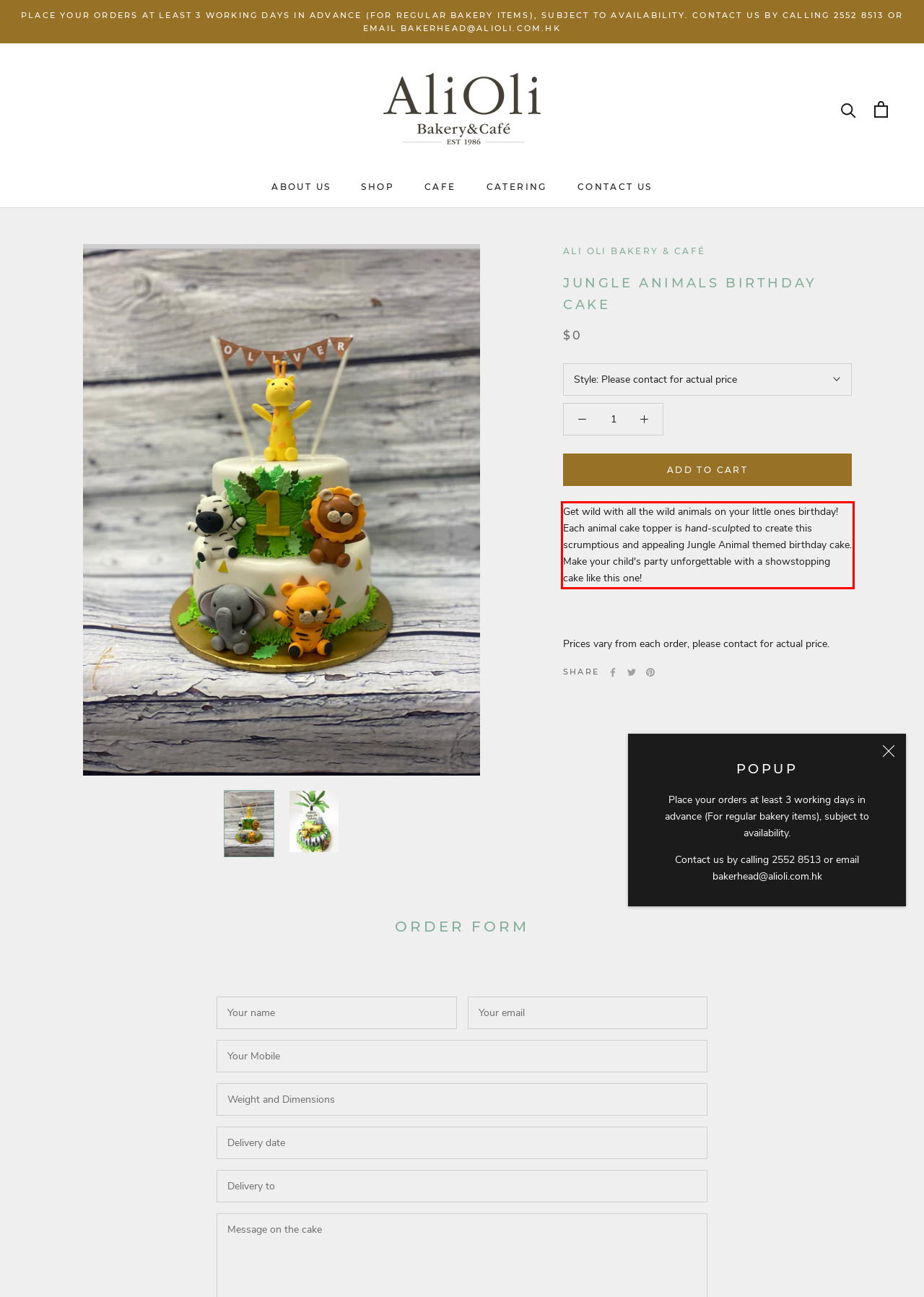Analyze the screenshot of the webpage and extract the text from the UI element that is inside the red bounding box.

Get wild with all the wild animals on your little ones birthday! Each animal cake topper is hand-sculpted to create this scrumptious and appealing Jungle Animal themed birthday cake. Make your child's party unforgettable with a showstopping cake like this one!